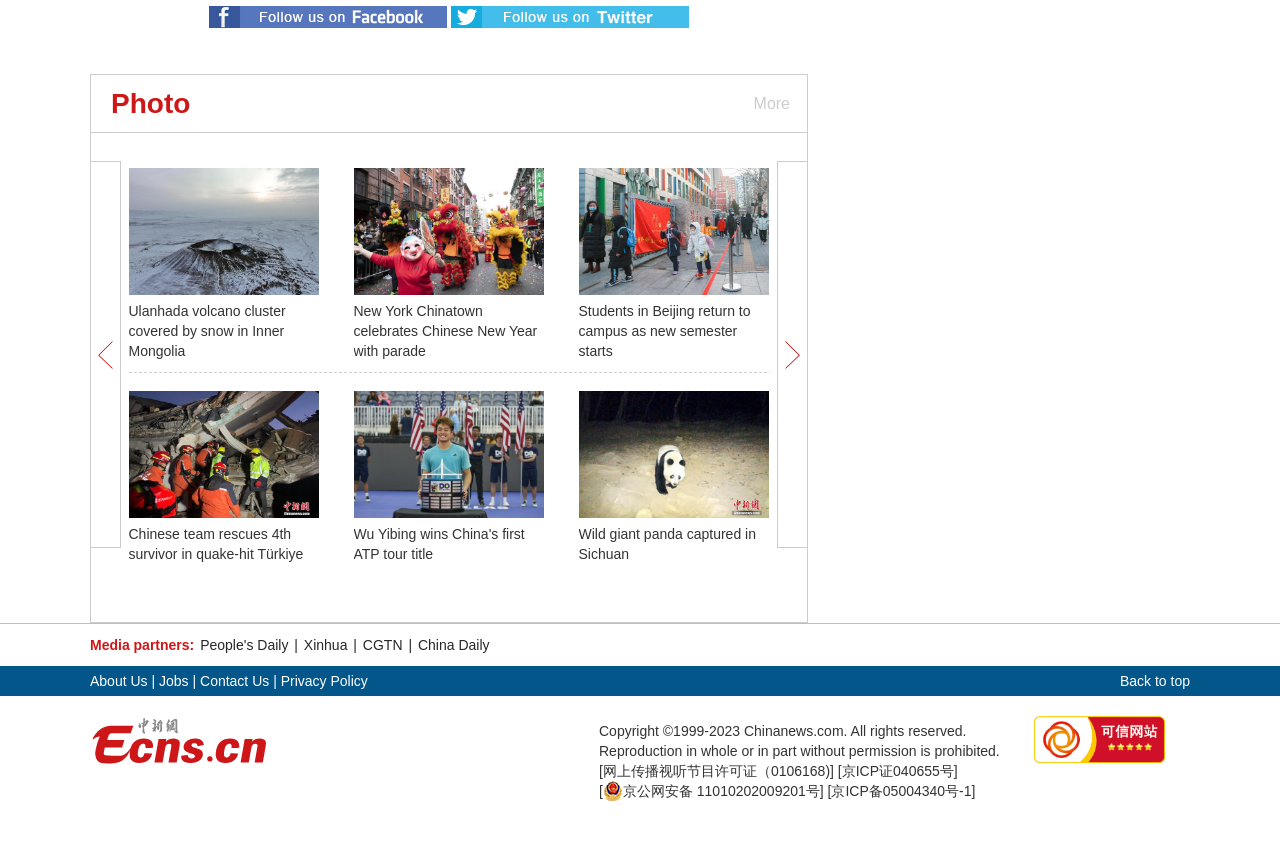What is the purpose of the link 'Back to top'?
Respond with a short answer, either a single word or a phrase, based on the image.

To scroll to the top of the page